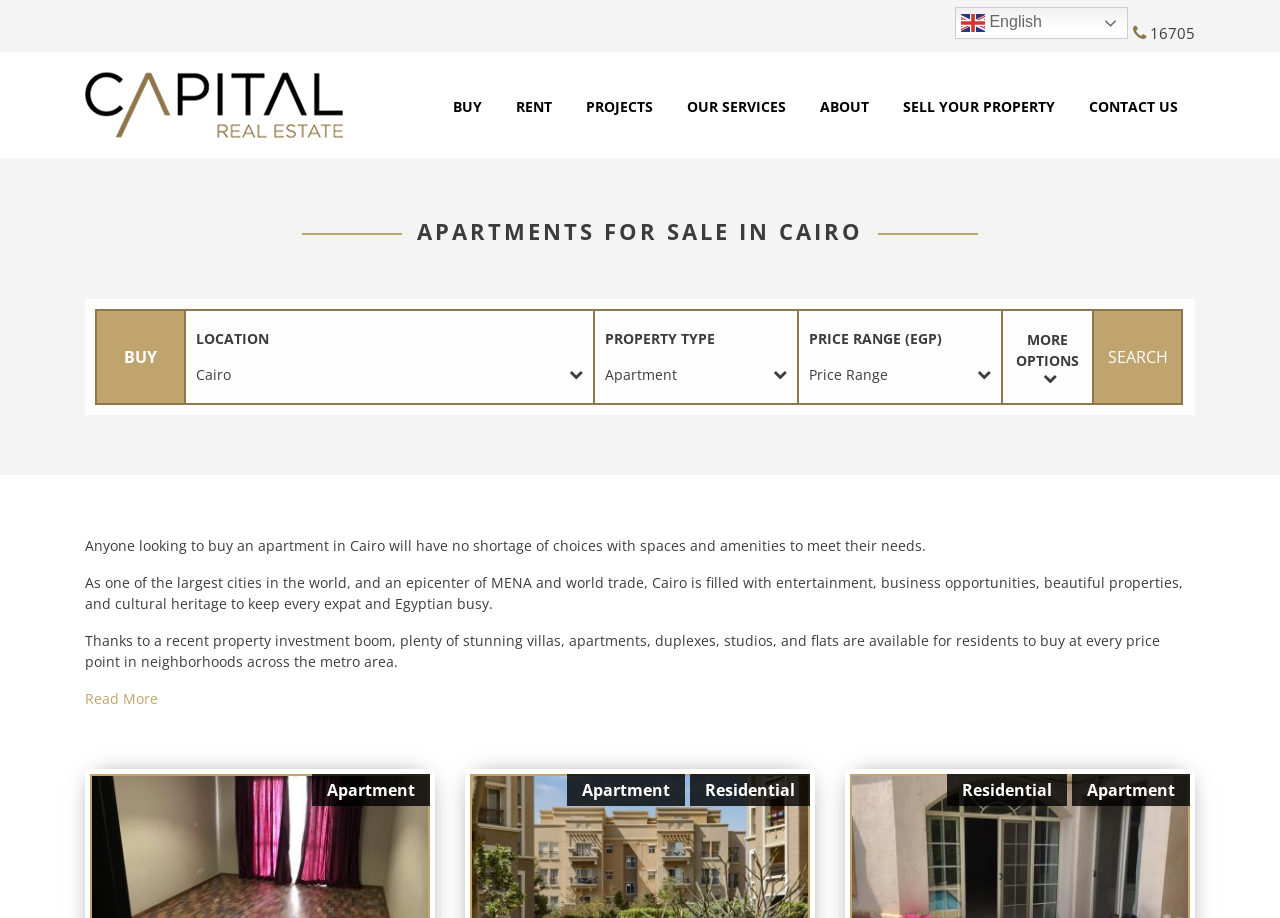Please identify the bounding box coordinates of the area that needs to be clicked to follow this instruction: "Search for apartments".

[0.853, 0.336, 0.924, 0.441]